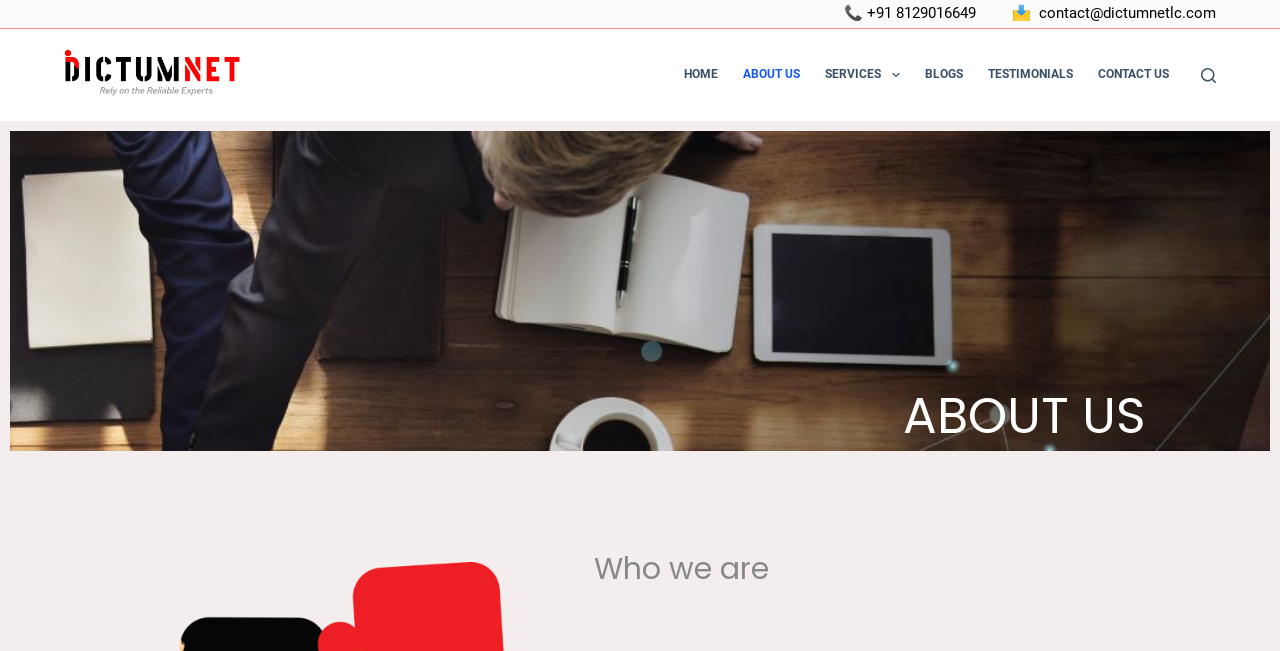Please identify the coordinates of the bounding box that should be clicked to fulfill this instruction: "Click the Search button".

[0.938, 0.104, 0.95, 0.127]